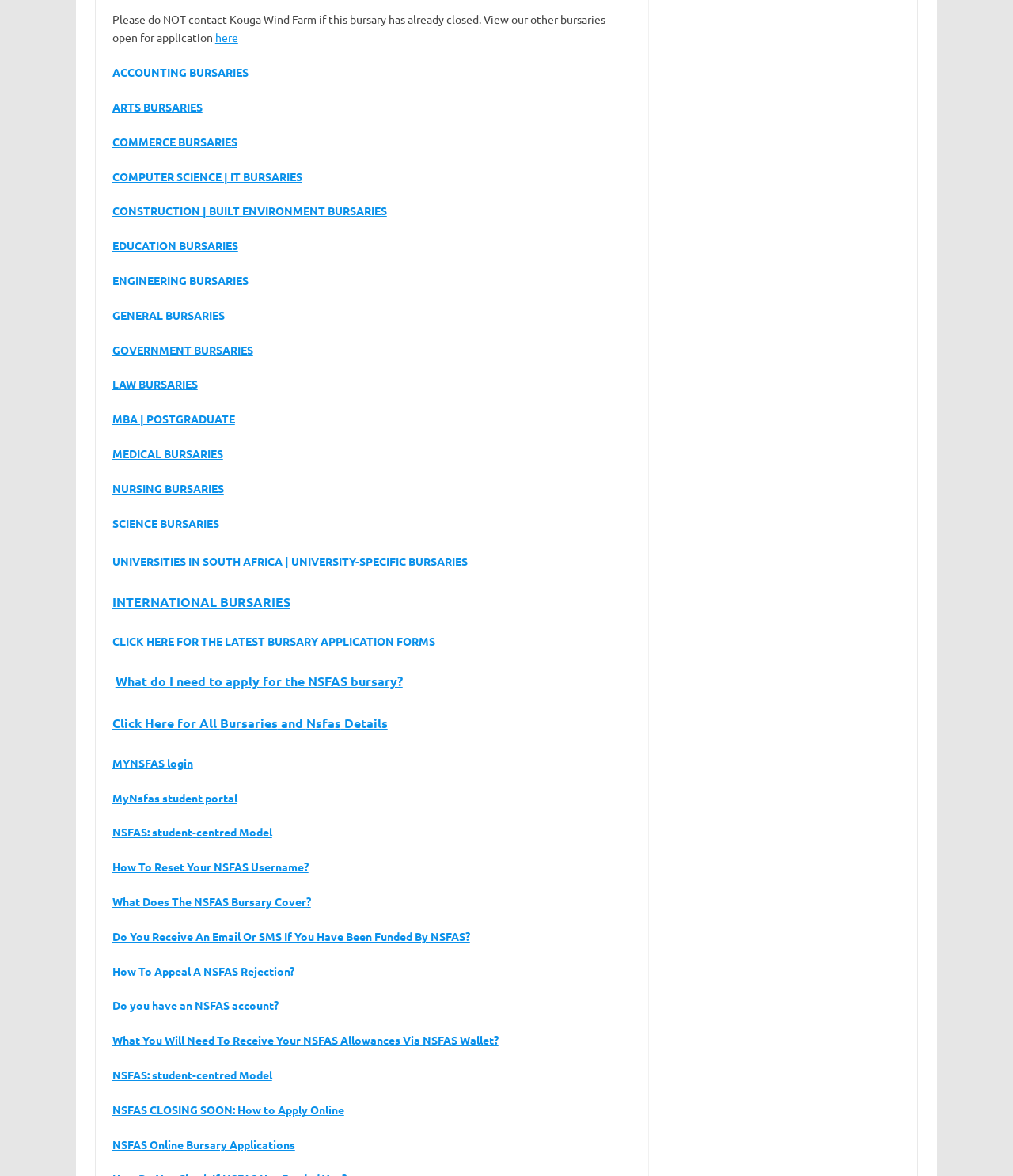What is the topic of the question asked in the link 'What do I need to apply for the NSFAS bursary?'
Examine the screenshot and reply with a single word or phrase.

NSFAS bursary application